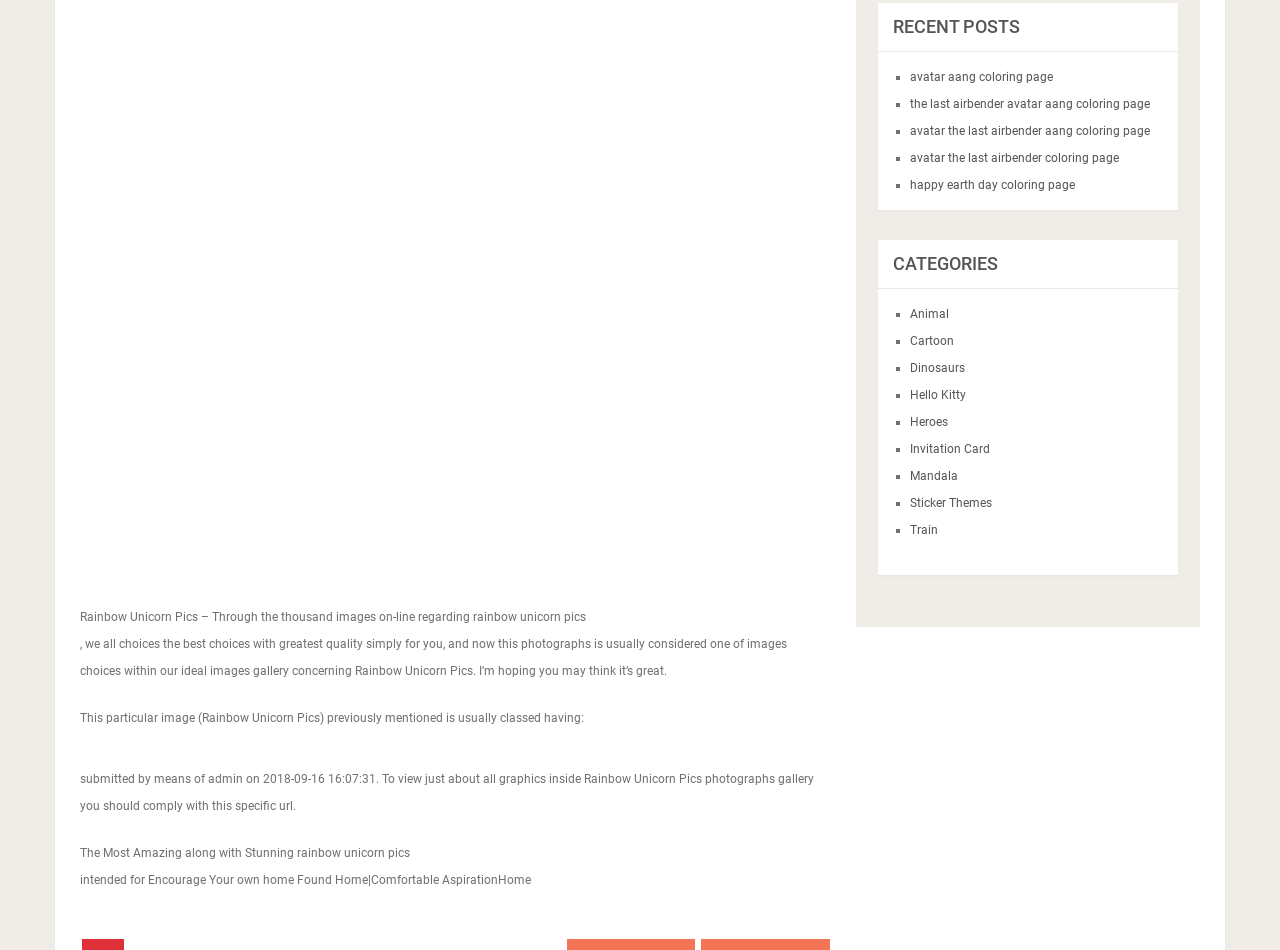Highlight the bounding box coordinates of the element you need to click to perform the following instruction: "view 'CATEGORIES'."

[0.686, 0.253, 0.92, 0.304]